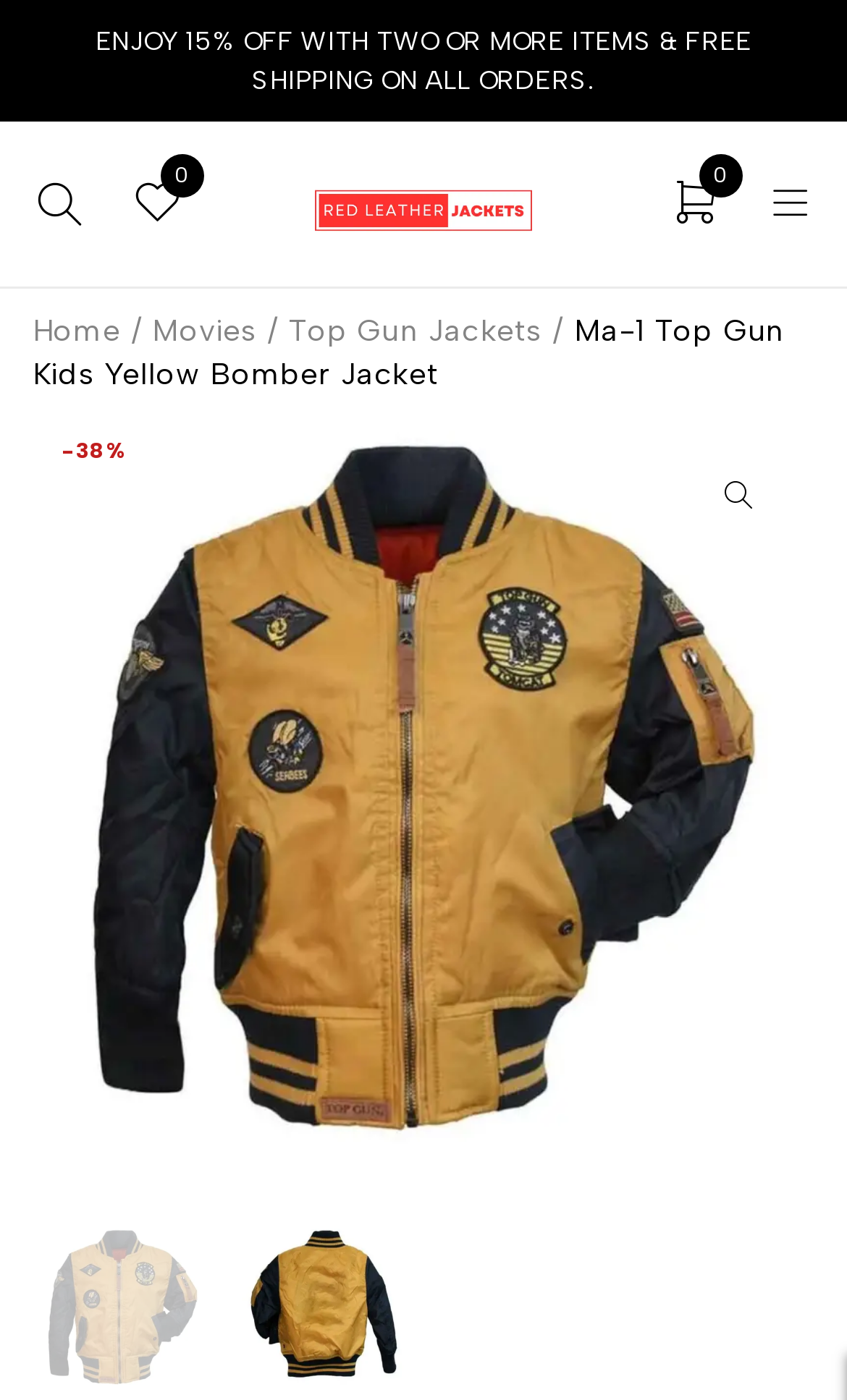What is the discount on this product?
Refer to the image and respond with a one-word or short-phrase answer.

-38%